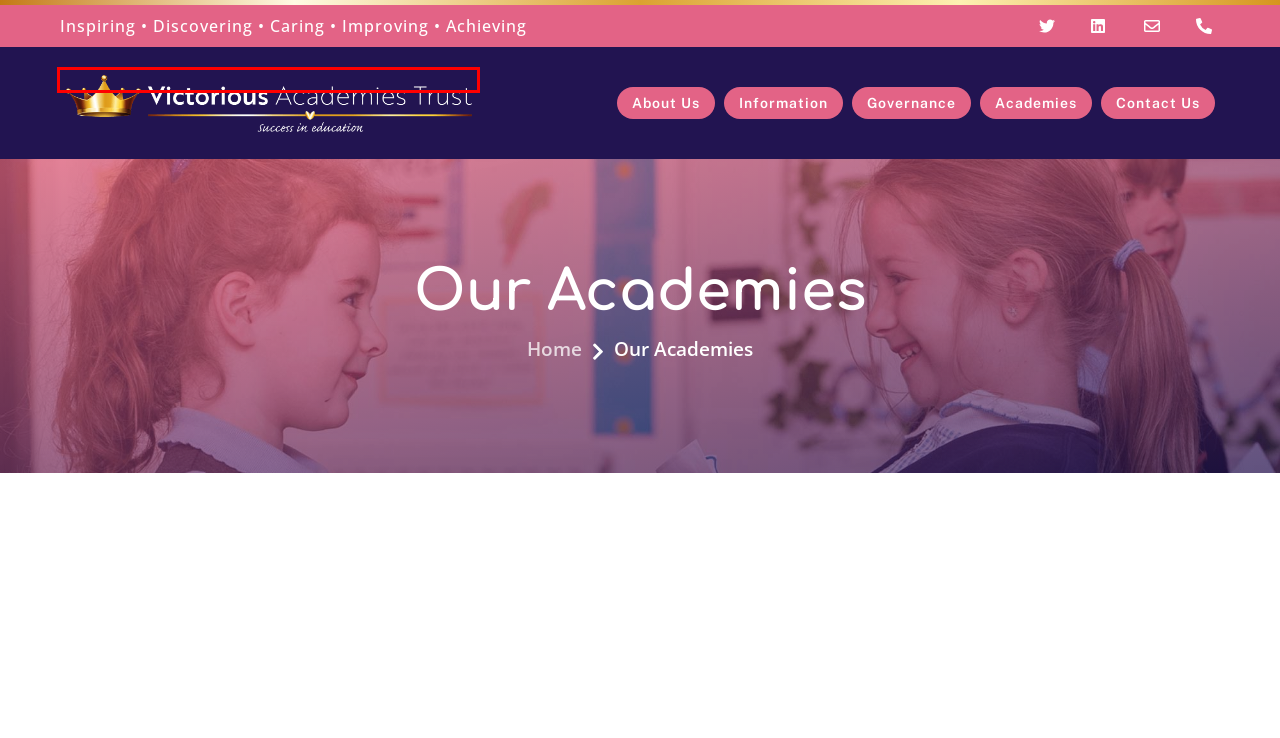Observe the screenshot of a webpage with a red bounding box highlighting an element. Choose the webpage description that accurately reflects the new page after the element within the bounding box is clicked. Here are the candidates:
A. Lyndhurst Community Primary - Victorious Academies Trust
B. Holden Clough Primary - Victorious Academies Trust
C. Buckton Vale Primary - Victorious Academies Trust
D. Contact Us - Victorious Academies Trust
E. Inspire Academy - Victorious Academies Trust
F. Wild Bank Primary - Victorious Academies Trust
G. Pinfold Primary - Victorious Academies Trust
H. Home - Victorious Academies Trust

H